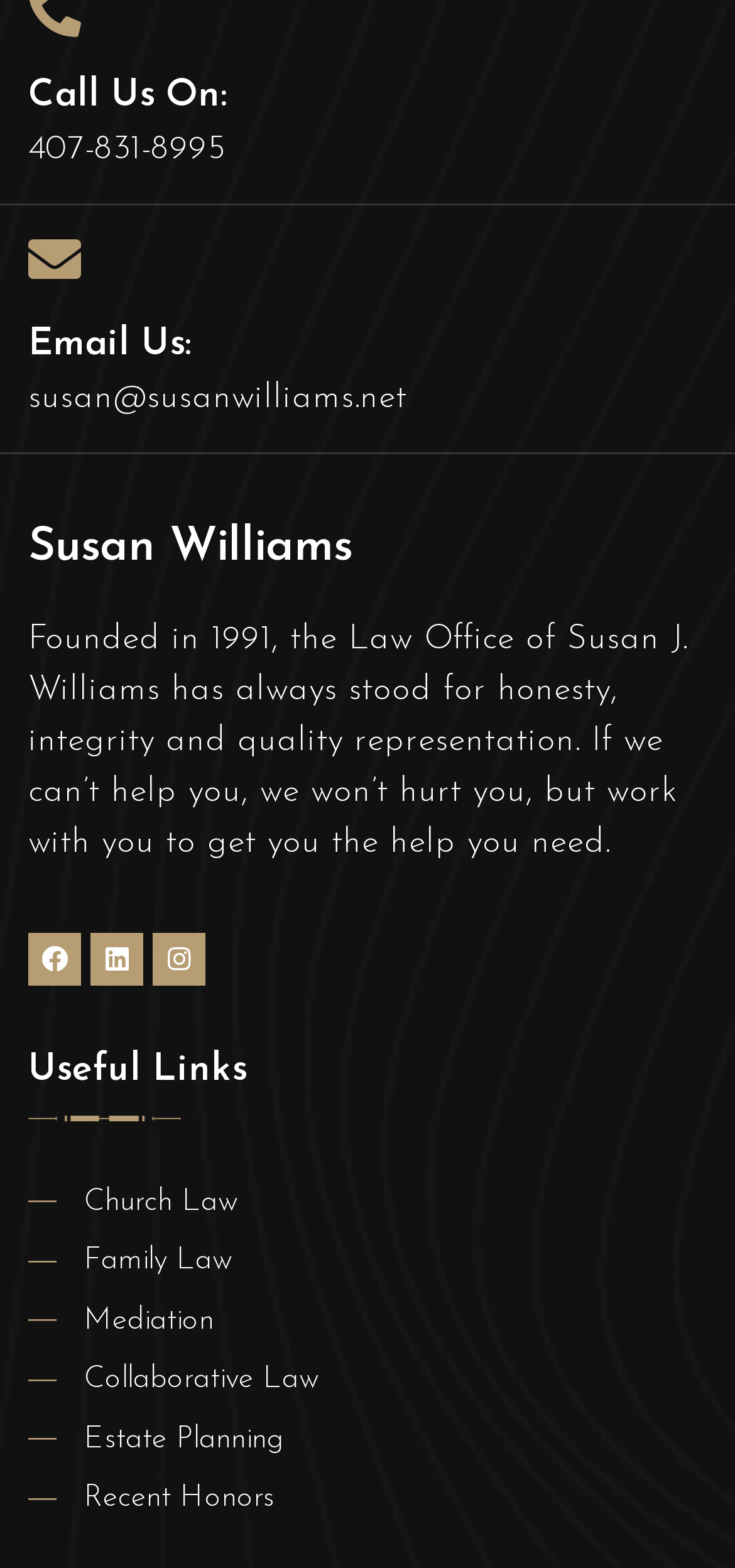For the following element description, predict the bounding box coordinates in the format (top-left x, top-left y, bottom-right x, bottom-right y). All values should be floating point numbers between 0 and 1. Description: Instagram

[0.208, 0.595, 0.279, 0.629]